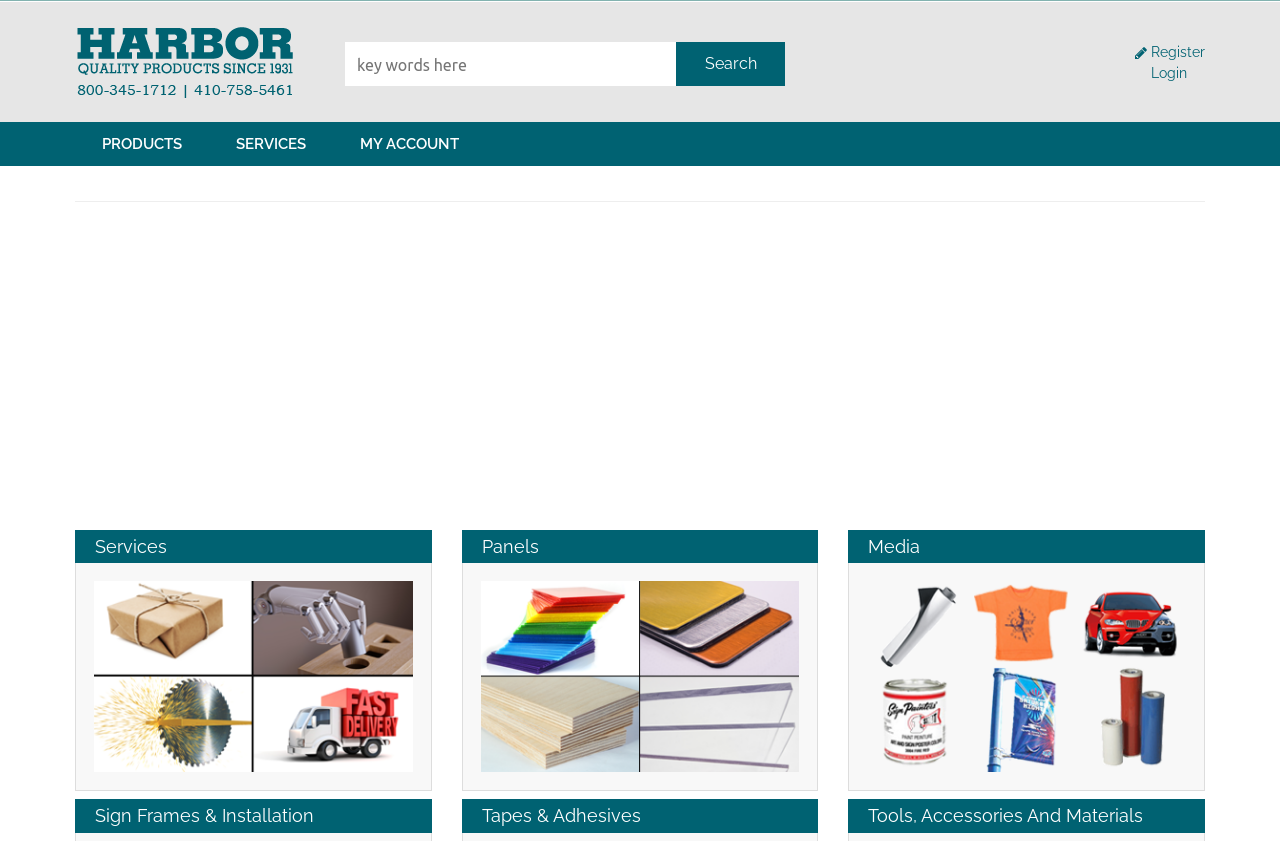Please identify the bounding box coordinates of the region to click in order to complete the given instruction: "View Thumbnail Image 1". The coordinates should be four float numbers between 0 and 1, i.e., [left, top, right, bottom].

[0.073, 0.691, 0.322, 0.918]